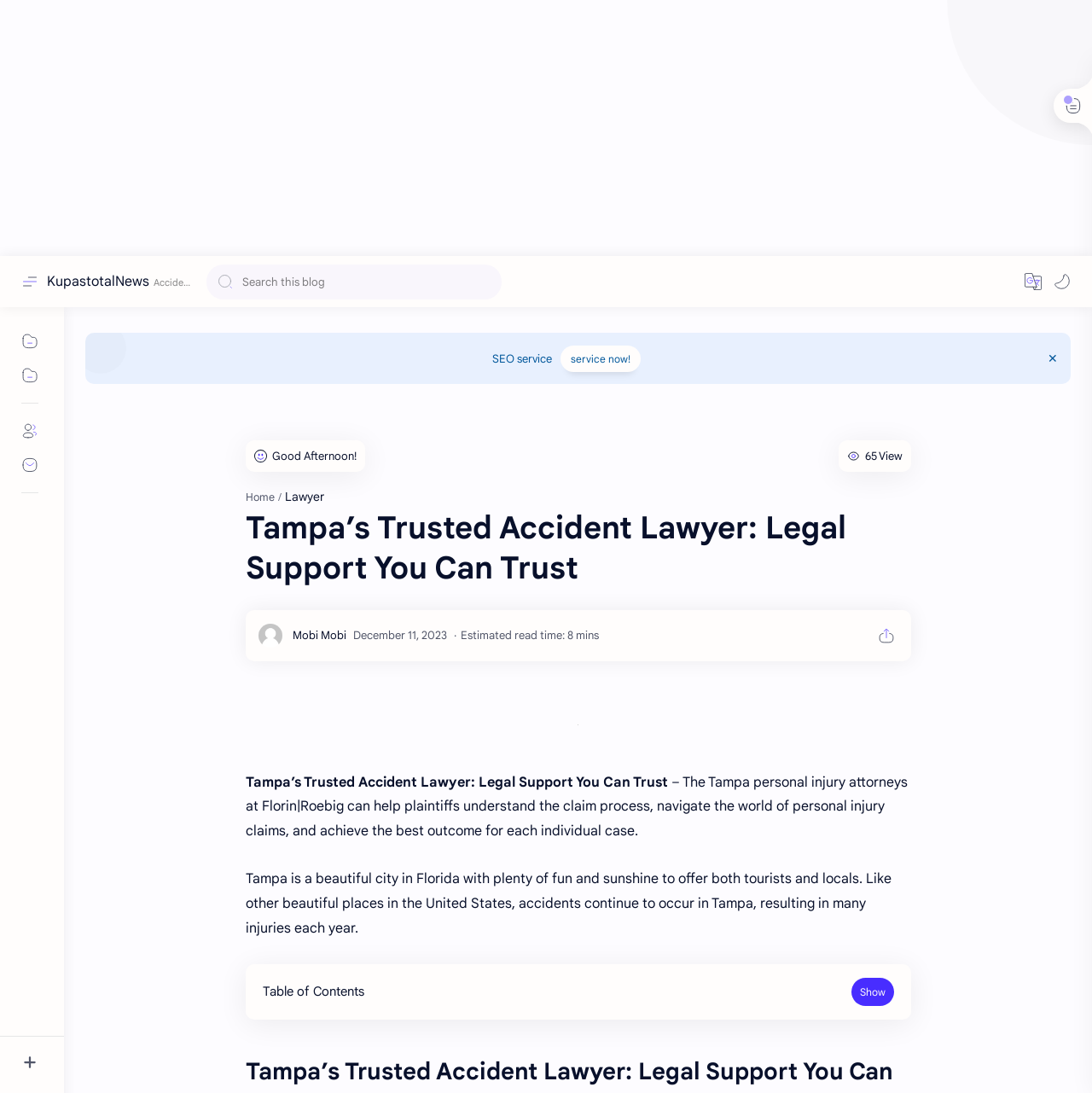Identify the bounding box for the UI element that is described as follows: "service now!".

[0.513, 0.316, 0.587, 0.34]